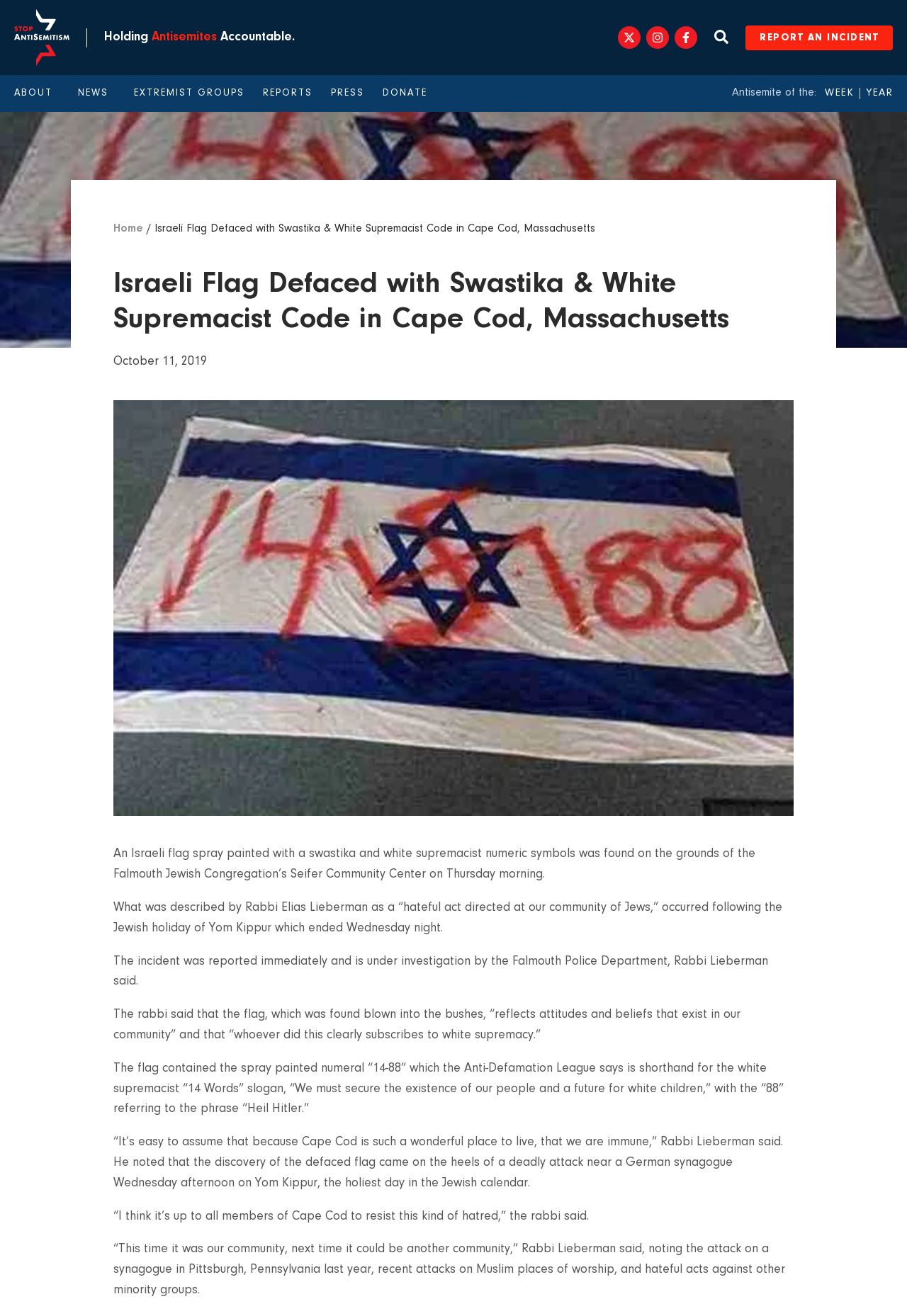Determine the bounding box coordinates for the HTML element described here: "Extremist Groups".

[0.148, 0.067, 0.27, 0.075]